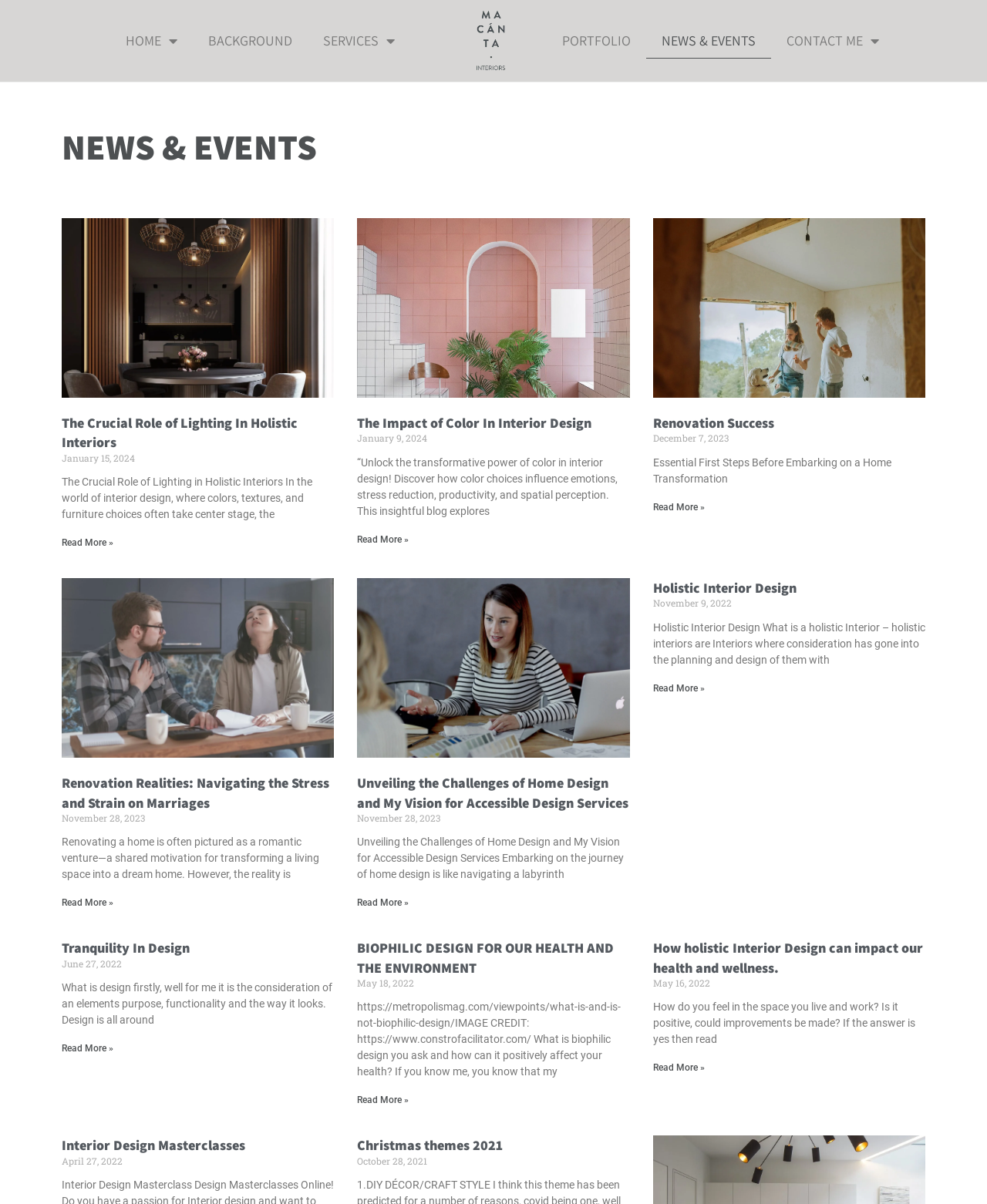Using the description "Renovation Success", predict the bounding box of the relevant HTML element.

[0.661, 0.344, 0.784, 0.359]